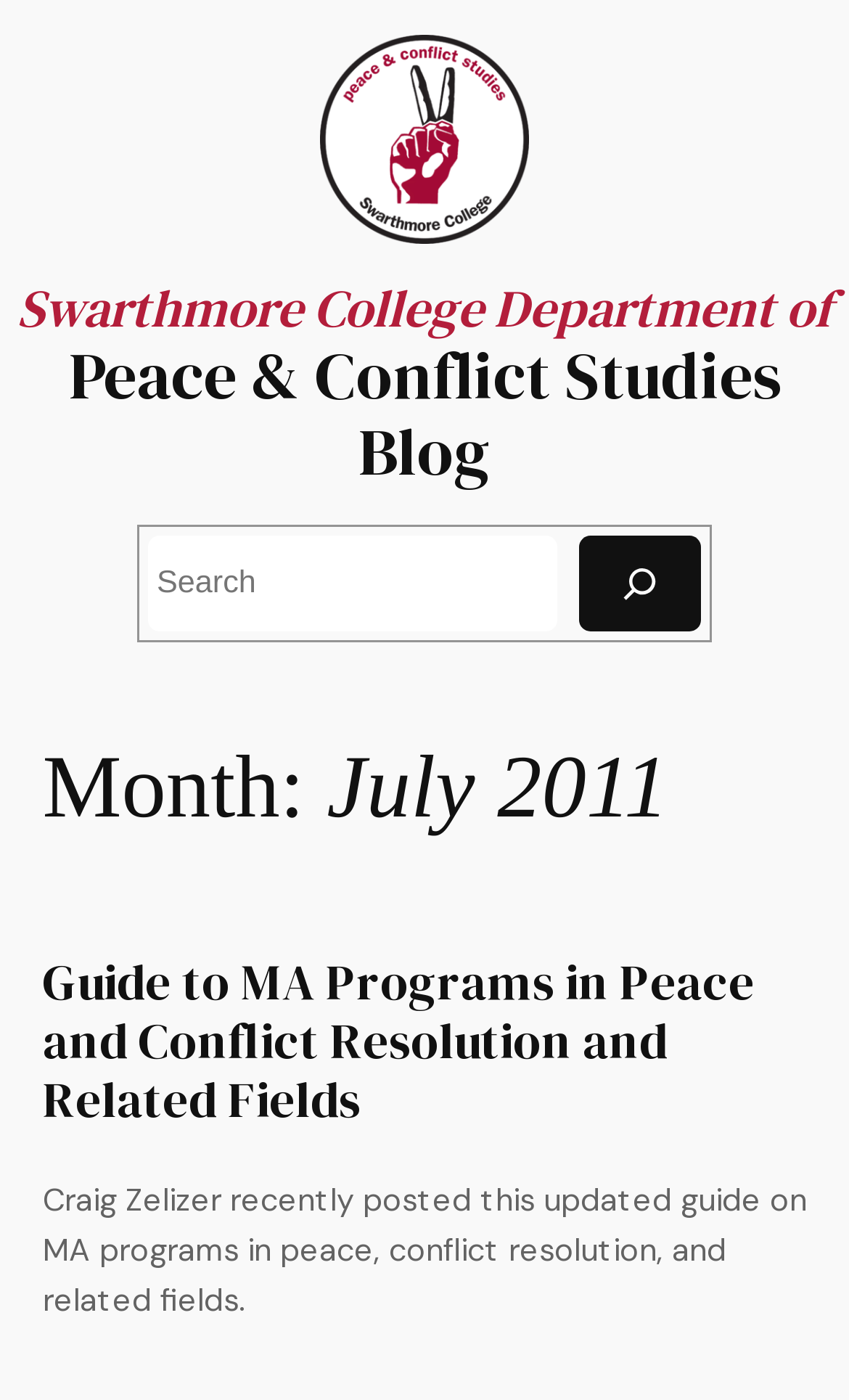Given the description: "alt="PCS logo with transparency"", determine the bounding box coordinates of the UI element. The coordinates should be formatted as four float numbers between 0 and 1, [left, top, right, bottom].

[0.377, 0.025, 0.623, 0.174]